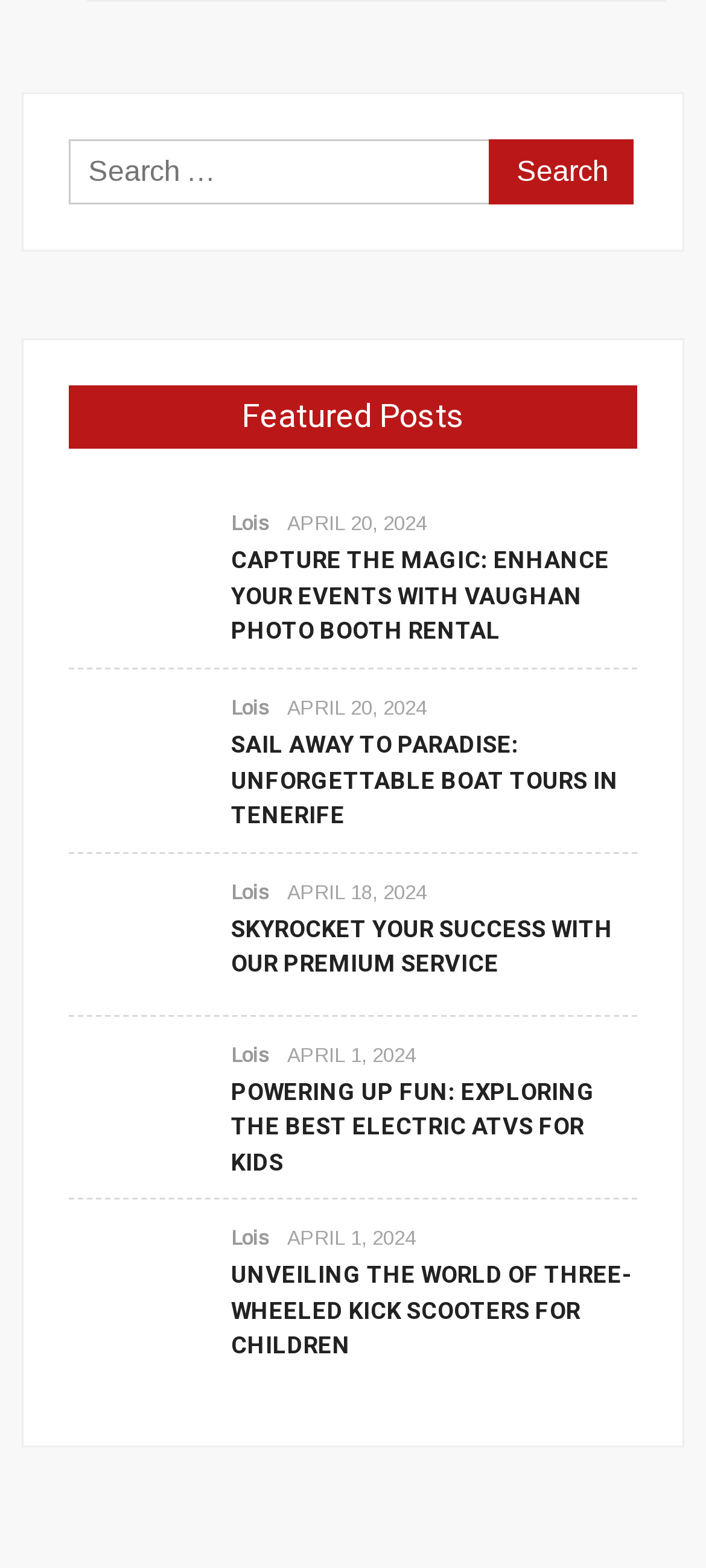What is the date of the third article?
Answer the question with as much detail as possible.

I inspected the third article element on the webpage and found a time element with the text 'APRIL 18, 2024'. This is the date of the third article.